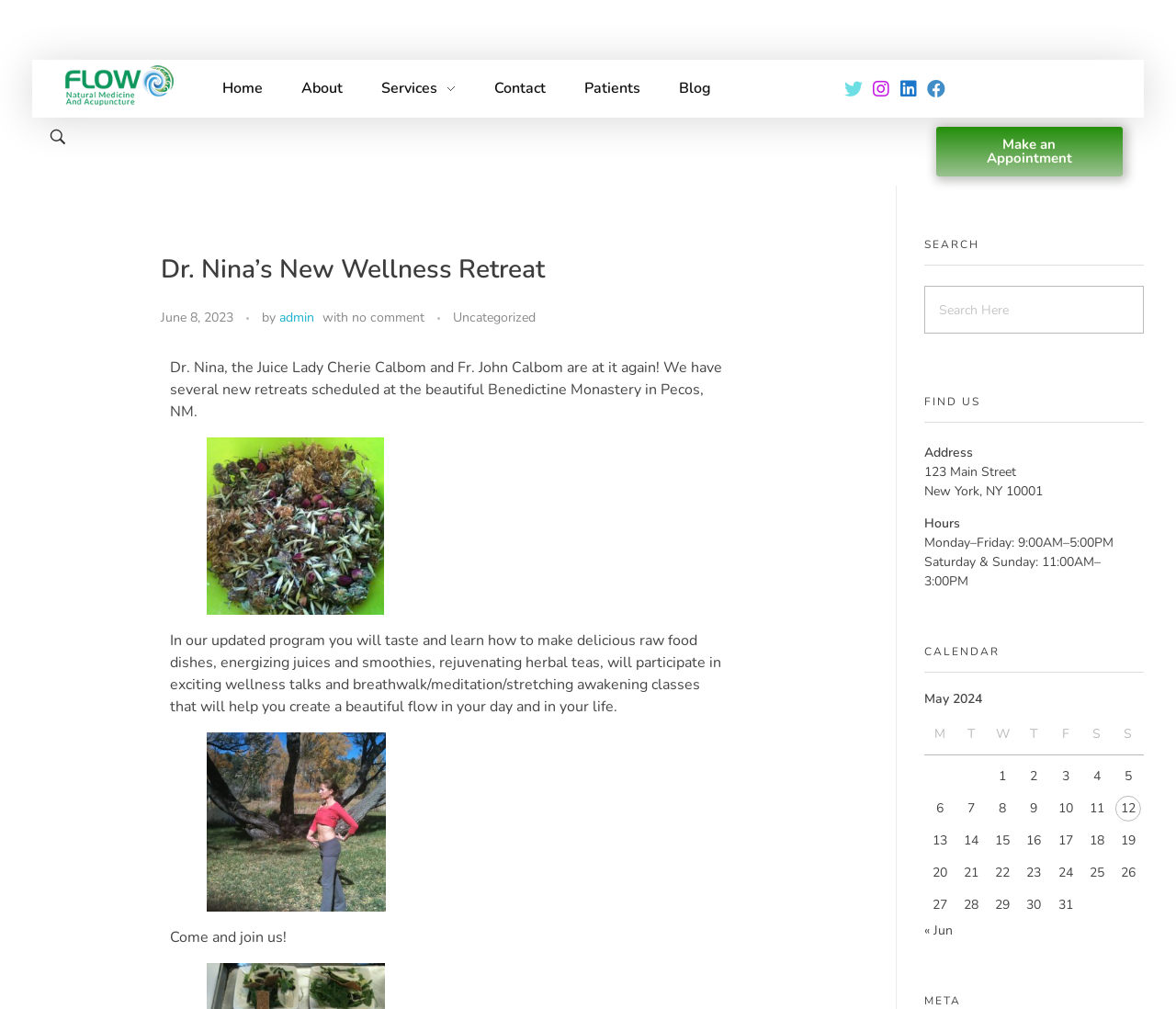Point out the bounding box coordinates of the section to click in order to follow this instruction: "Click the 'Make an Appointment' button".

[0.796, 0.126, 0.954, 0.175]